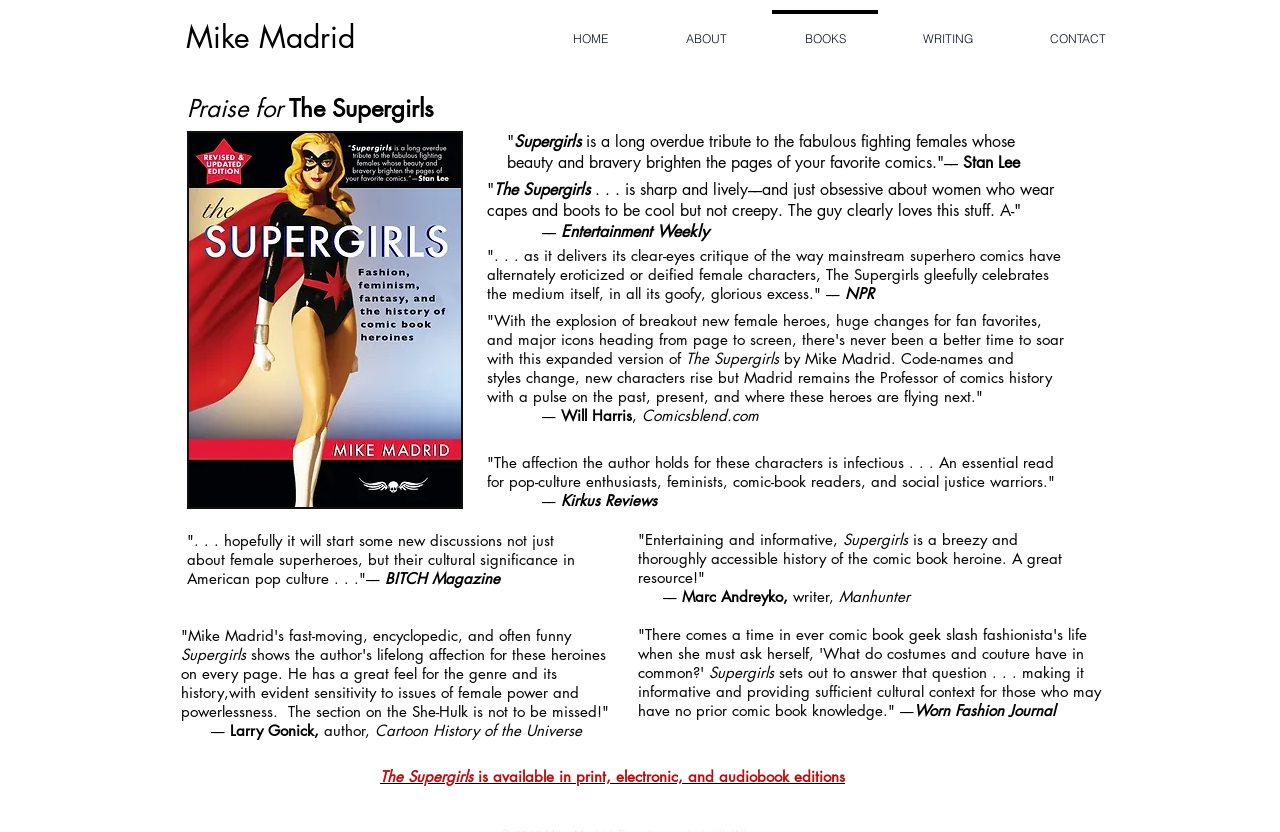Please mark the bounding box coordinates of the area that should be clicked to carry out the instruction: "Read the praise for 'The Supergirls'".

[0.146, 0.112, 0.856, 0.149]